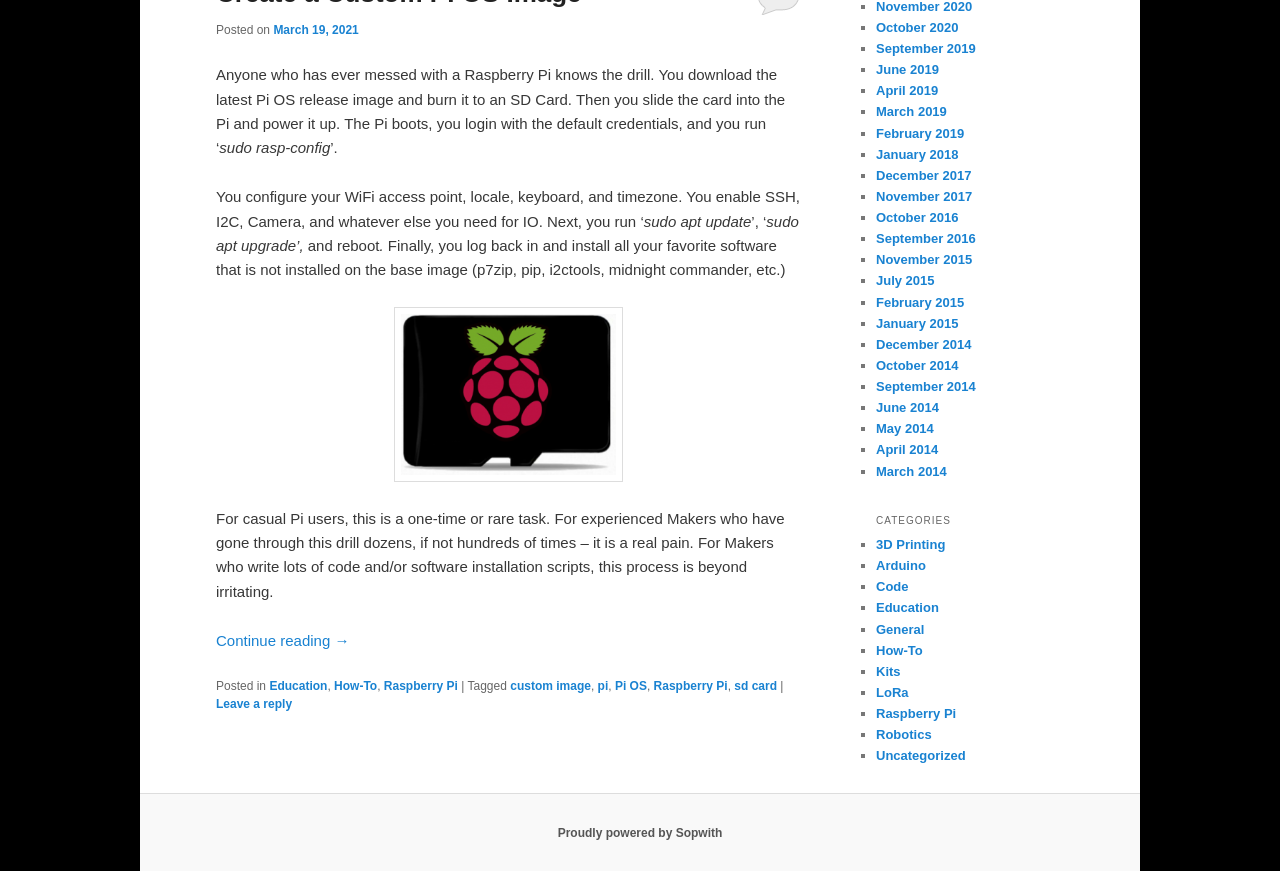Determine the bounding box coordinates of the section I need to click to execute the following instruction: "Click on 'October 2020'". Provide the coordinates as four float numbers between 0 and 1, i.e., [left, top, right, bottom].

[0.684, 0.023, 0.749, 0.04]